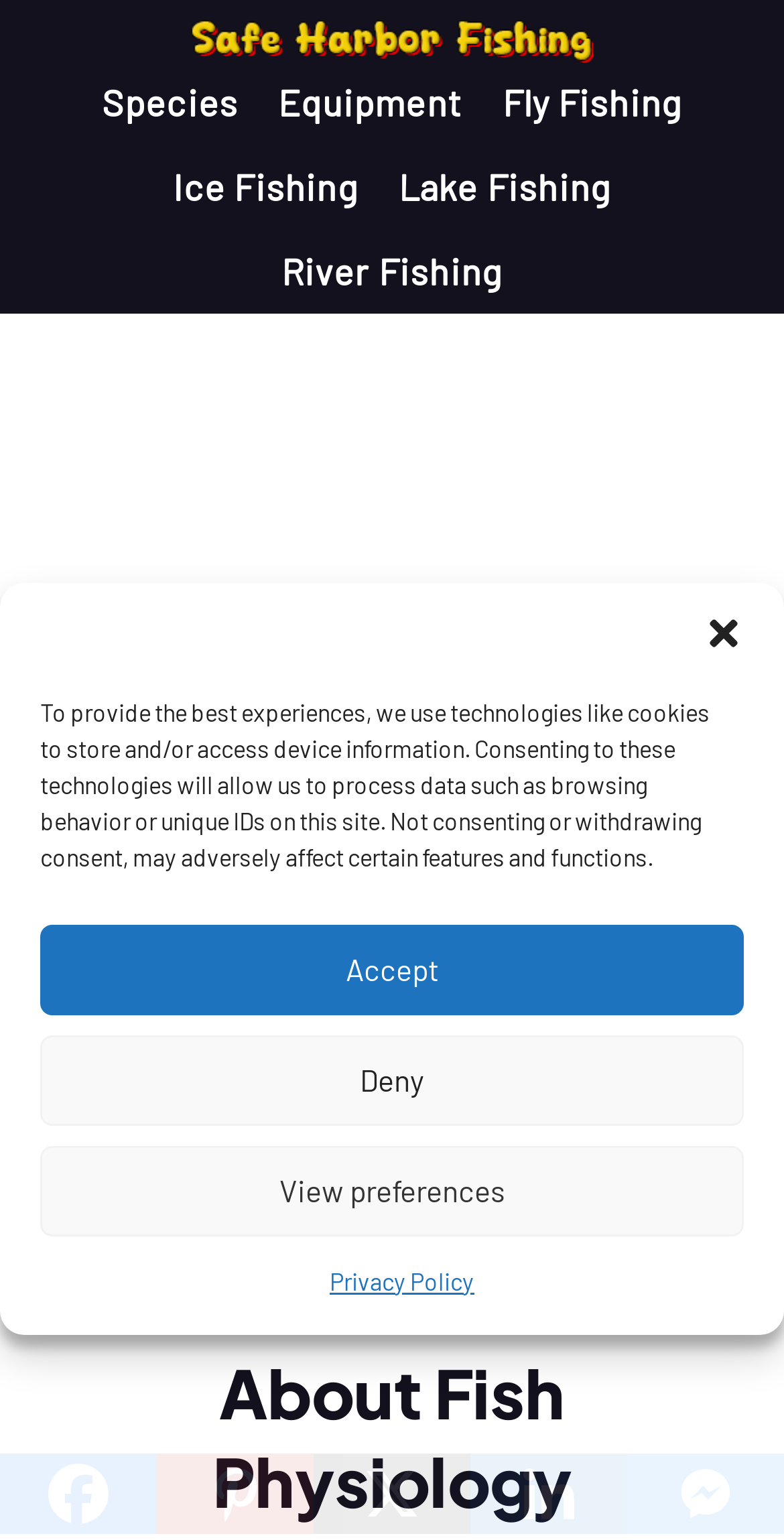How many social media links are present at the bottom of the webpage?
Please provide a single word or phrase based on the screenshot.

5